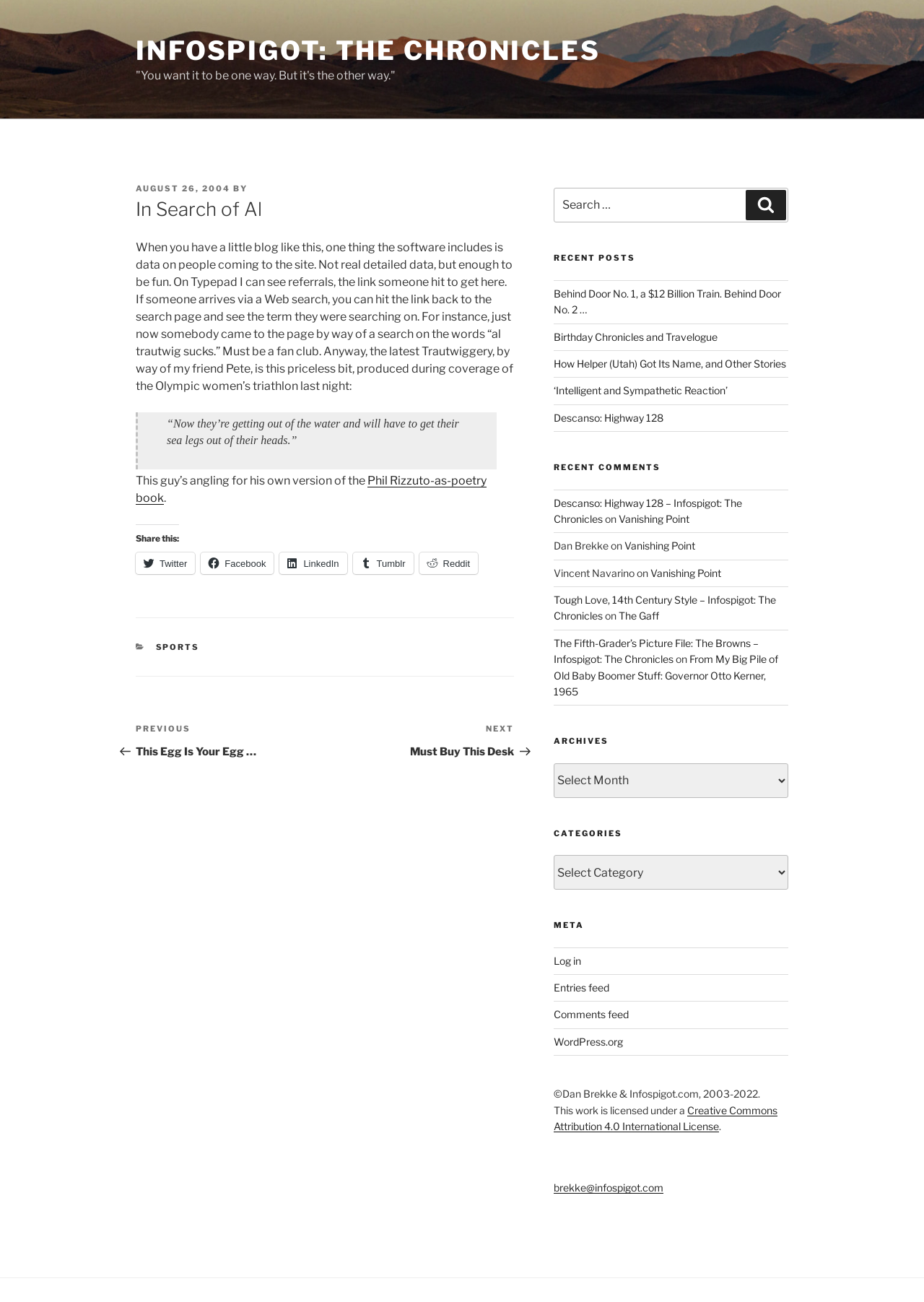Provide the bounding box coordinates for the UI element that is described by this text: "Log in". The coordinates should be in the form of four float numbers between 0 and 1: [left, top, right, bottom].

[0.599, 0.721, 0.629, 0.73]